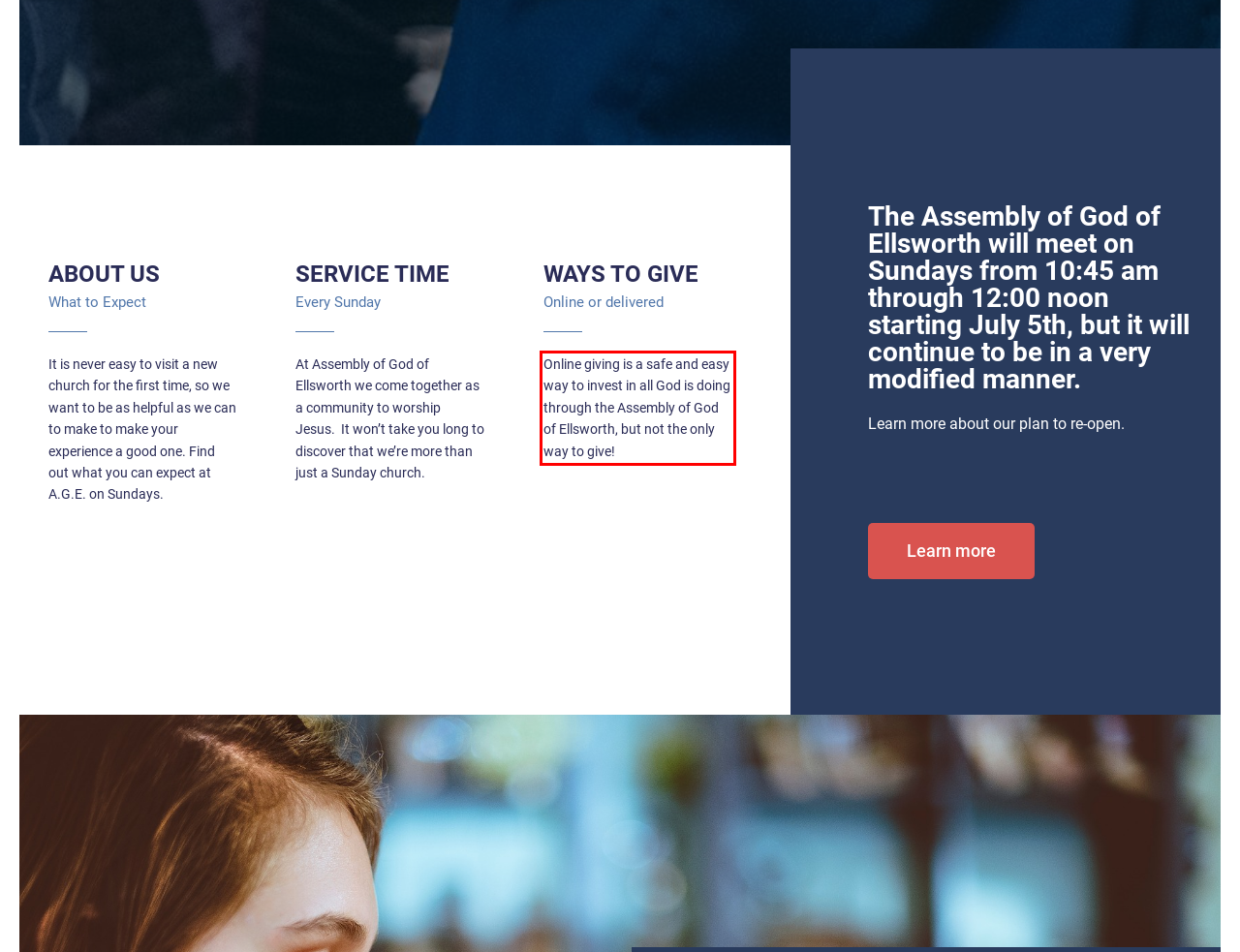Please identify the text within the red rectangular bounding box in the provided webpage screenshot.

Online giving is a safe and easy way to invest in all God is doing through the Assembly of God of Ellsworth, but not the only way to give!